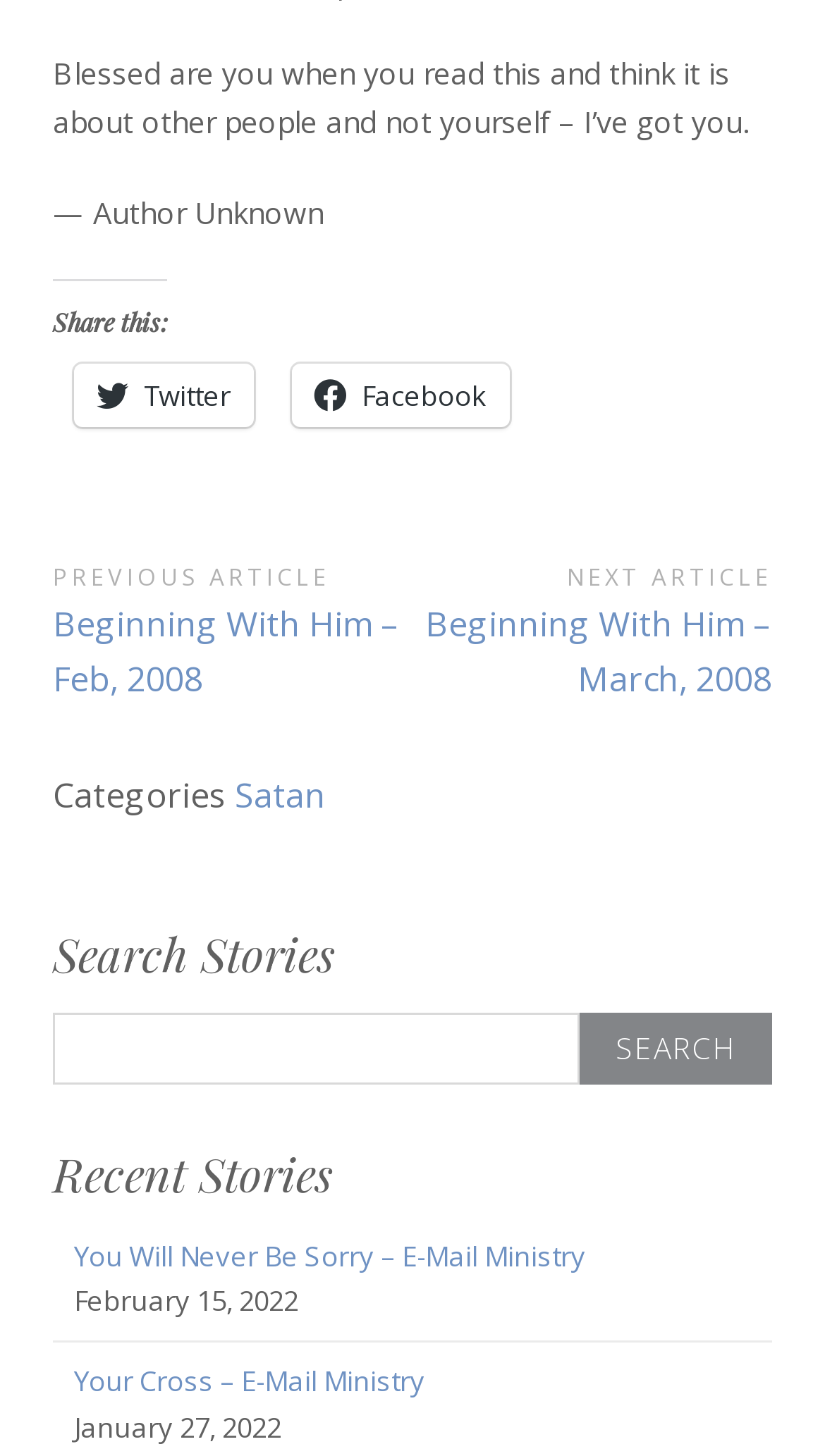Respond to the question below with a single word or phrase:
What is the quote at the top of the page?

Blessed are you when you read this and think it is about other people and not yourself – I’ve got you.